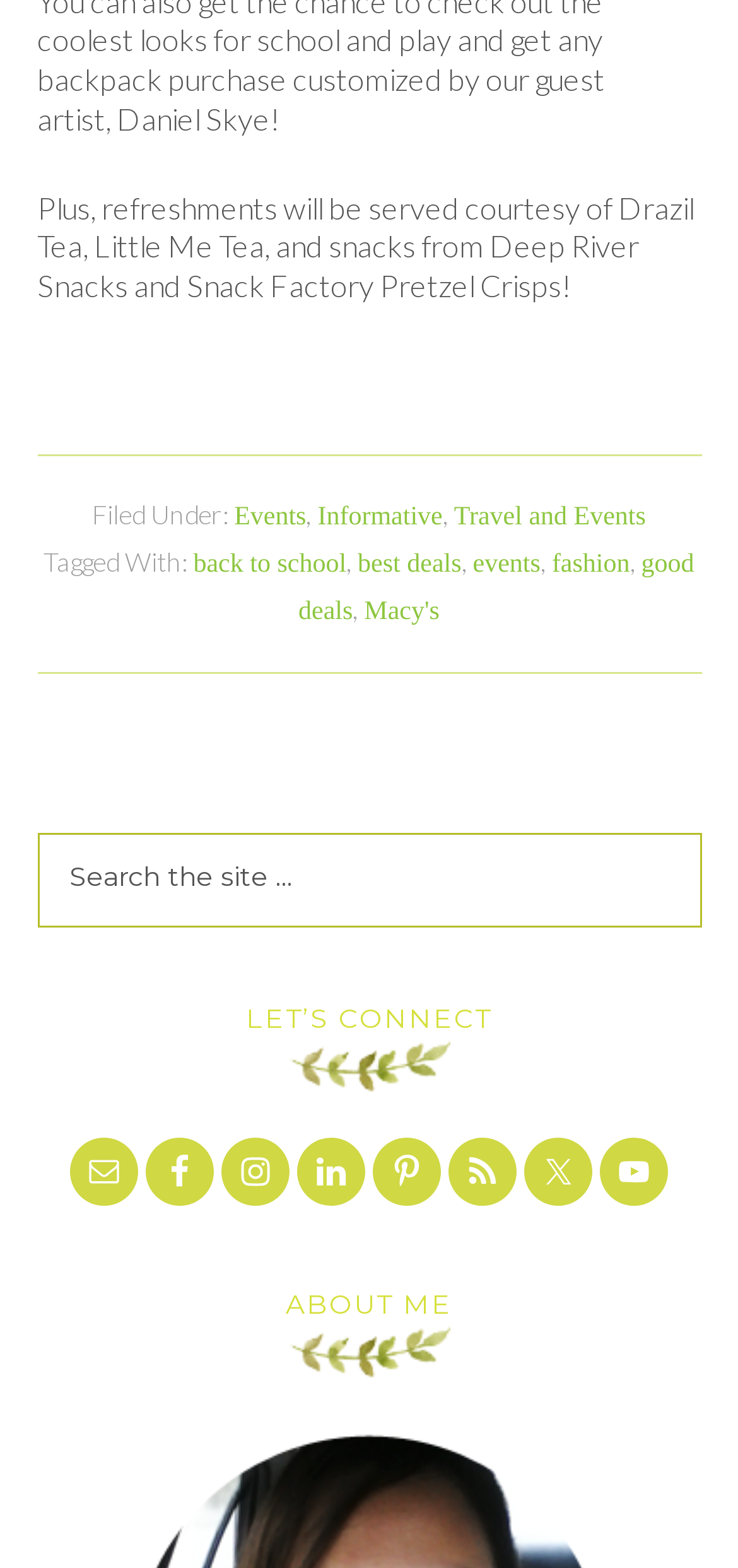What type of snacks are being served?
Please use the visual content to give a single word or phrase answer.

Deep River Snacks and Snack Factory Pretzel Crisps